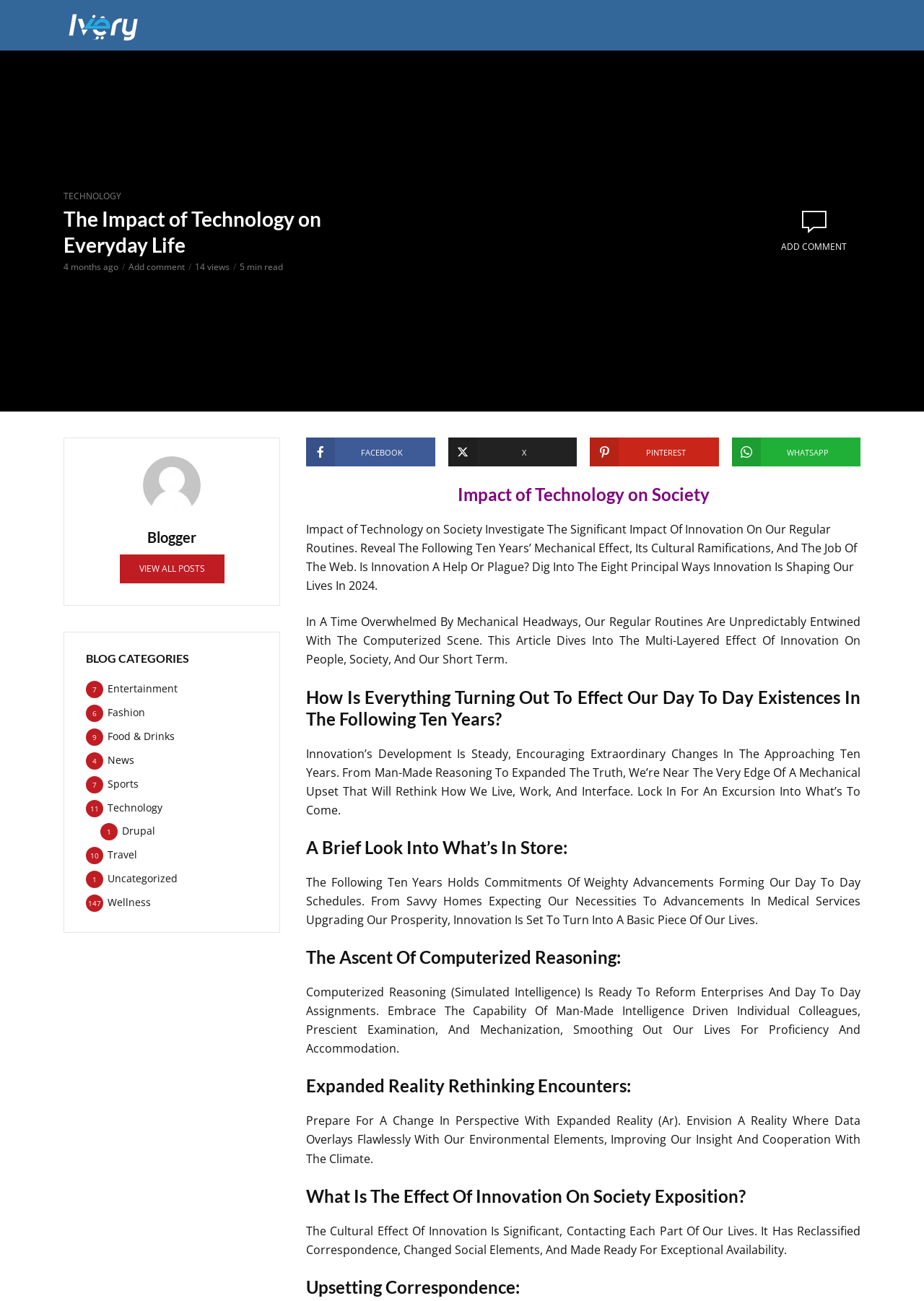Highlight the bounding box coordinates of the element you need to click to perform the following instruction: "Share on Facebook."

[0.331, 0.336, 0.471, 0.358]